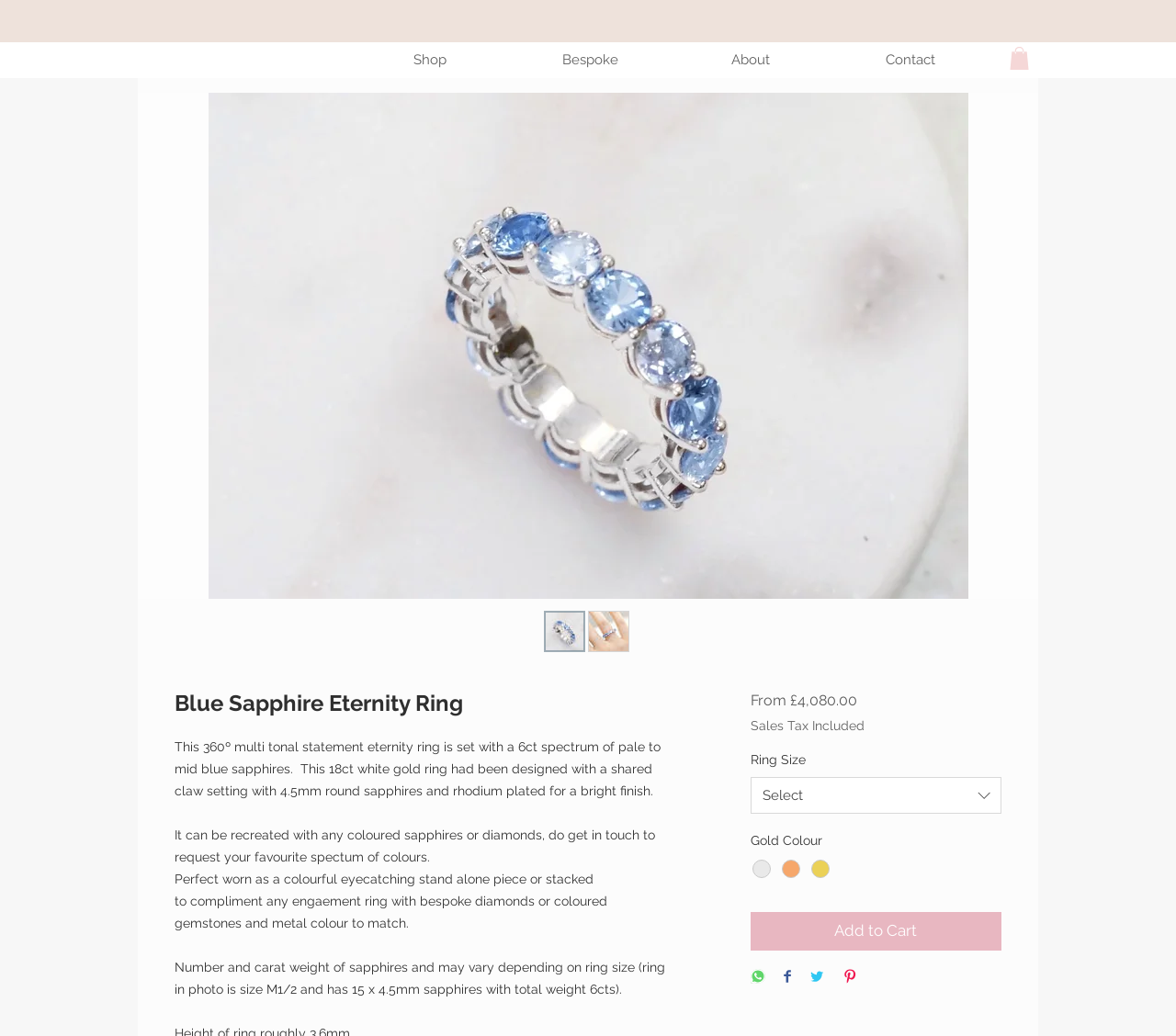Please answer the following question using a single word or phrase: 
What is the purpose of the 'Add to Cart' button?

To add the ring to the shopping cart